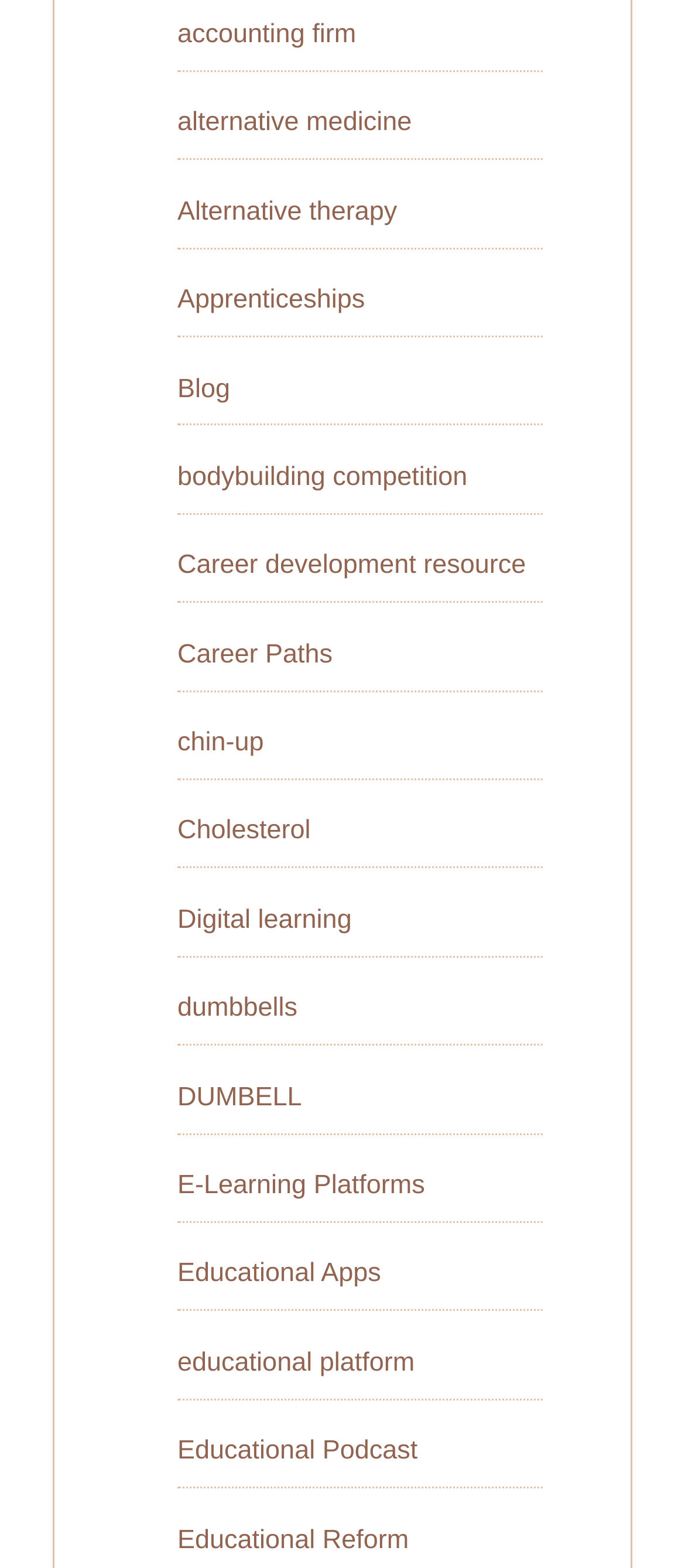Bounding box coordinates are specified in the format (top-left x, top-left y, bottom-right x, bottom-right y). All values are floating point numbers bounded between 0 and 1. Please provide the bounding box coordinate of the region this sentence describes: chin-up

[0.259, 0.464, 0.385, 0.483]